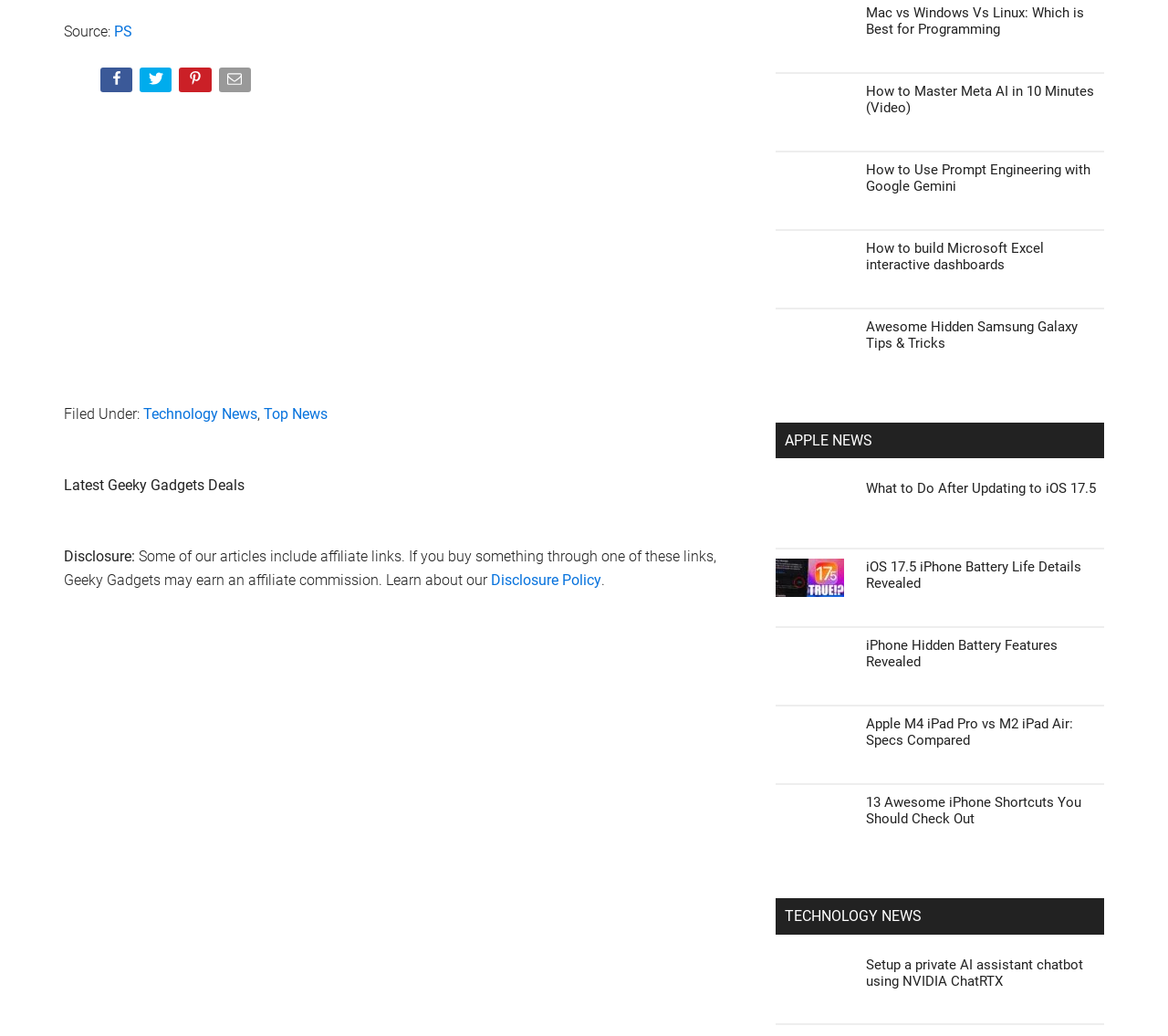Please find the bounding box coordinates of the element's region to be clicked to carry out this instruction: "Click on the 'PS' link".

[0.098, 0.022, 0.113, 0.039]